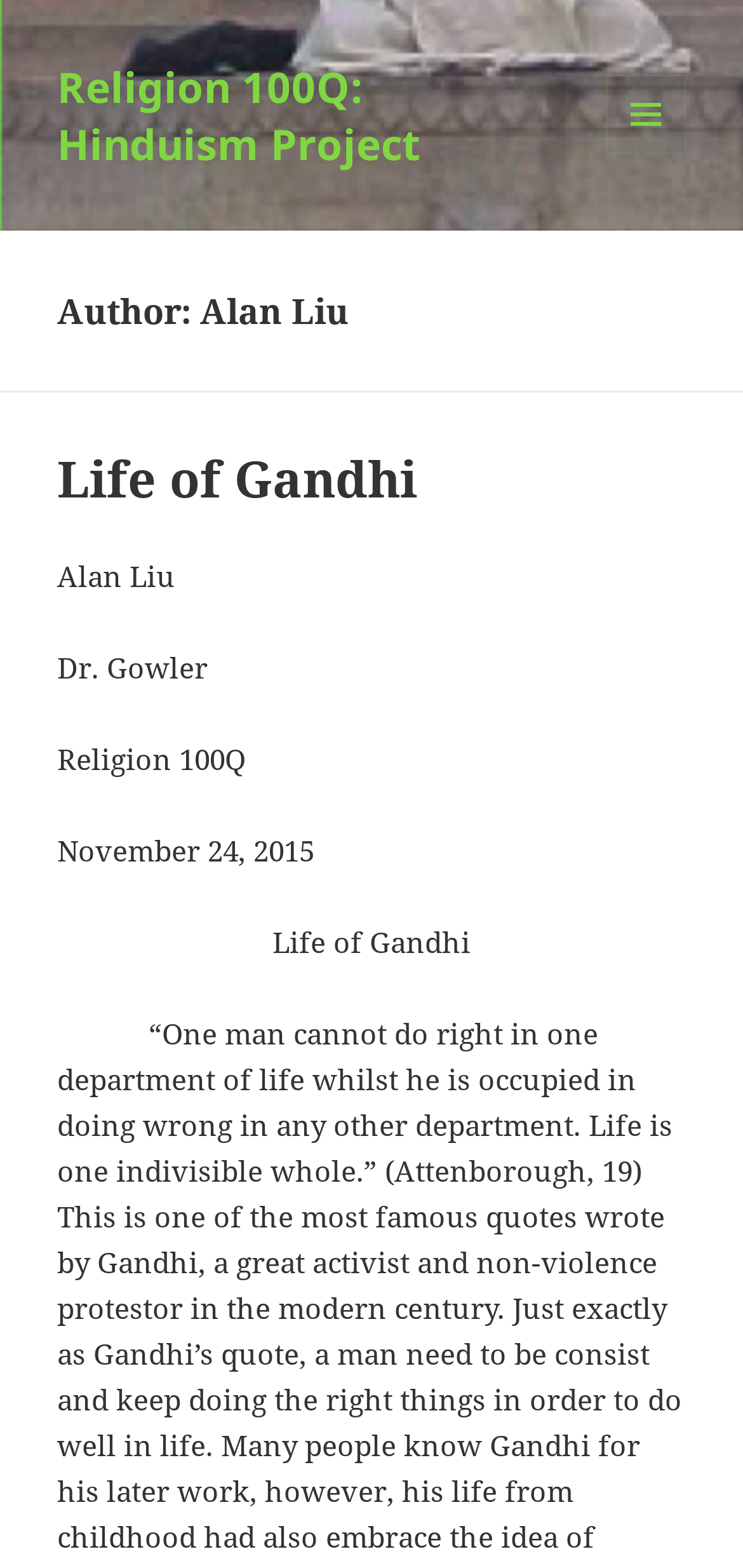Provide the bounding box coordinates, formatted as (top-left x, top-left y, bottom-right x, bottom-right y), with all values being floating point numbers between 0 and 1. Identify the bounding box of the UI element that matches the description: Religion 100Q: Hinduism Project

[0.077, 0.036, 0.567, 0.109]